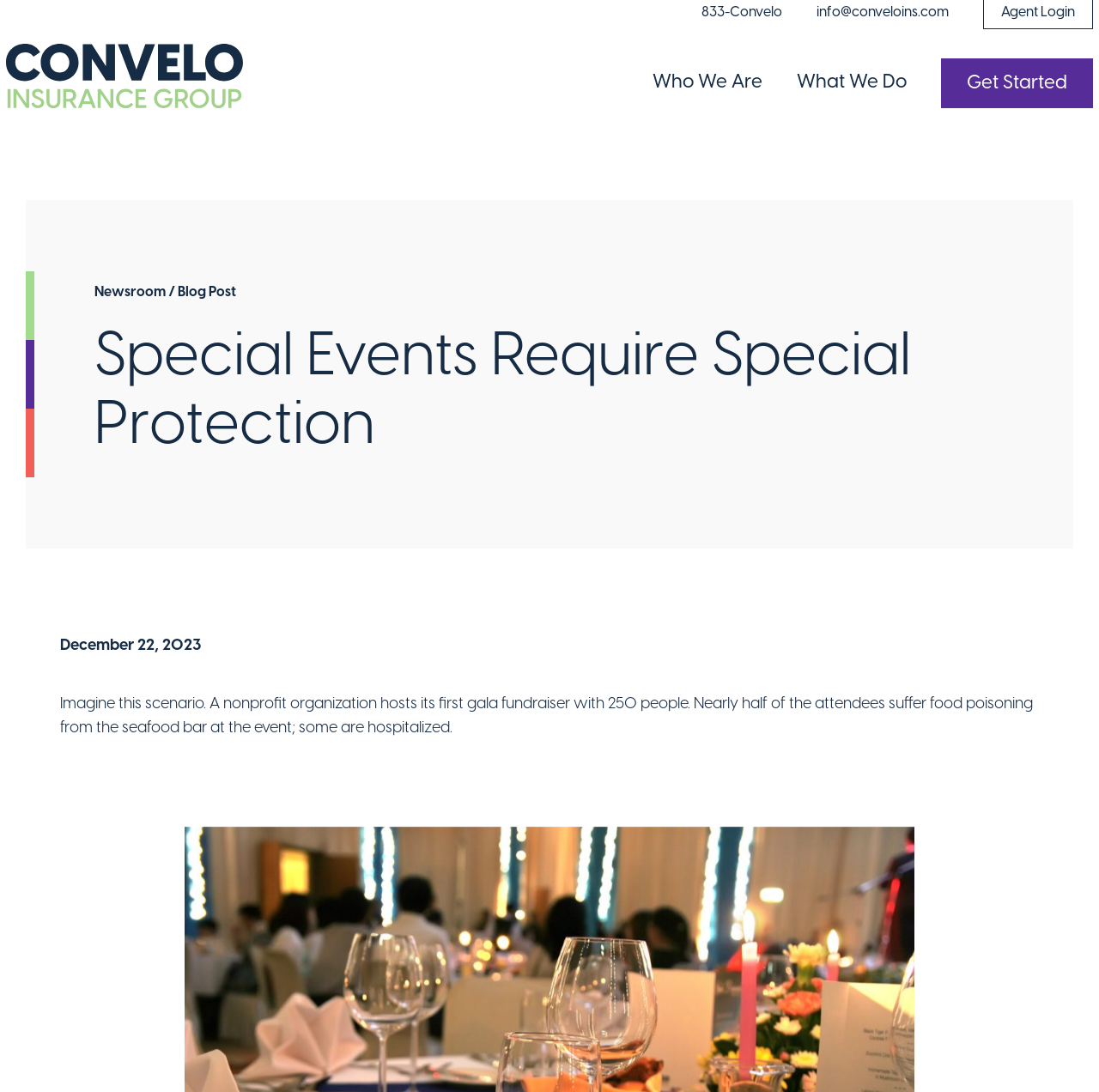How many people attended the gala fundraiser?
Can you offer a detailed and complete answer to this question?

I read the text in the webpage, which states 'A nonprofit organization hosts its first gala fundraiser with 250 people.' This indicates that 250 people attended the event.